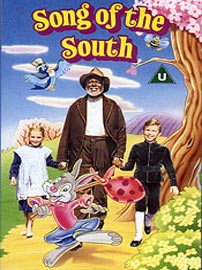Detail every significant feature and component of the image.

The image features the movie poster for "Song of the South," an animated film produced by Disney. The poster prominently displays the title at the top in bold, colorful lettering. Below the title, we see key characters from the film: a smiling elderly man in a dark suit, holding hands with two children—one girl with blonde hair and a slightly older boy. They are accompanied by animated characters, including a lively rabbit and a ladybug, set against a vibrant backdrop of a sunny landscape filled with blooming trees and bright blue skies. The overall design combines whimsical animation with a sense of nostalgia, representing the film's themes of childhood and storytelling. The content is rated 'U' for universal viewing, indicating that it is suitable for all ages.